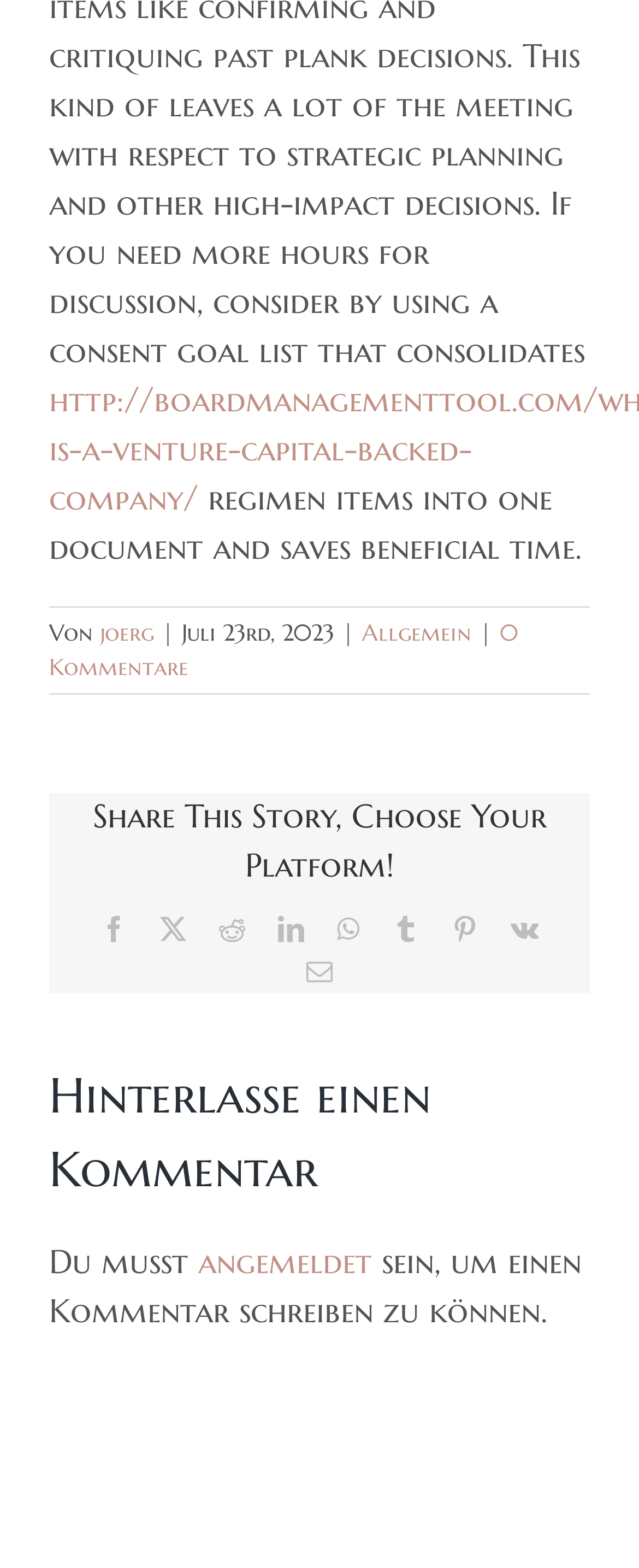Please identify the bounding box coordinates of the element's region that should be clicked to execute the following instruction: "Share on Facebook". The bounding box coordinates must be four float numbers between 0 and 1, i.e., [left, top, right, bottom].

[0.158, 0.584, 0.199, 0.601]